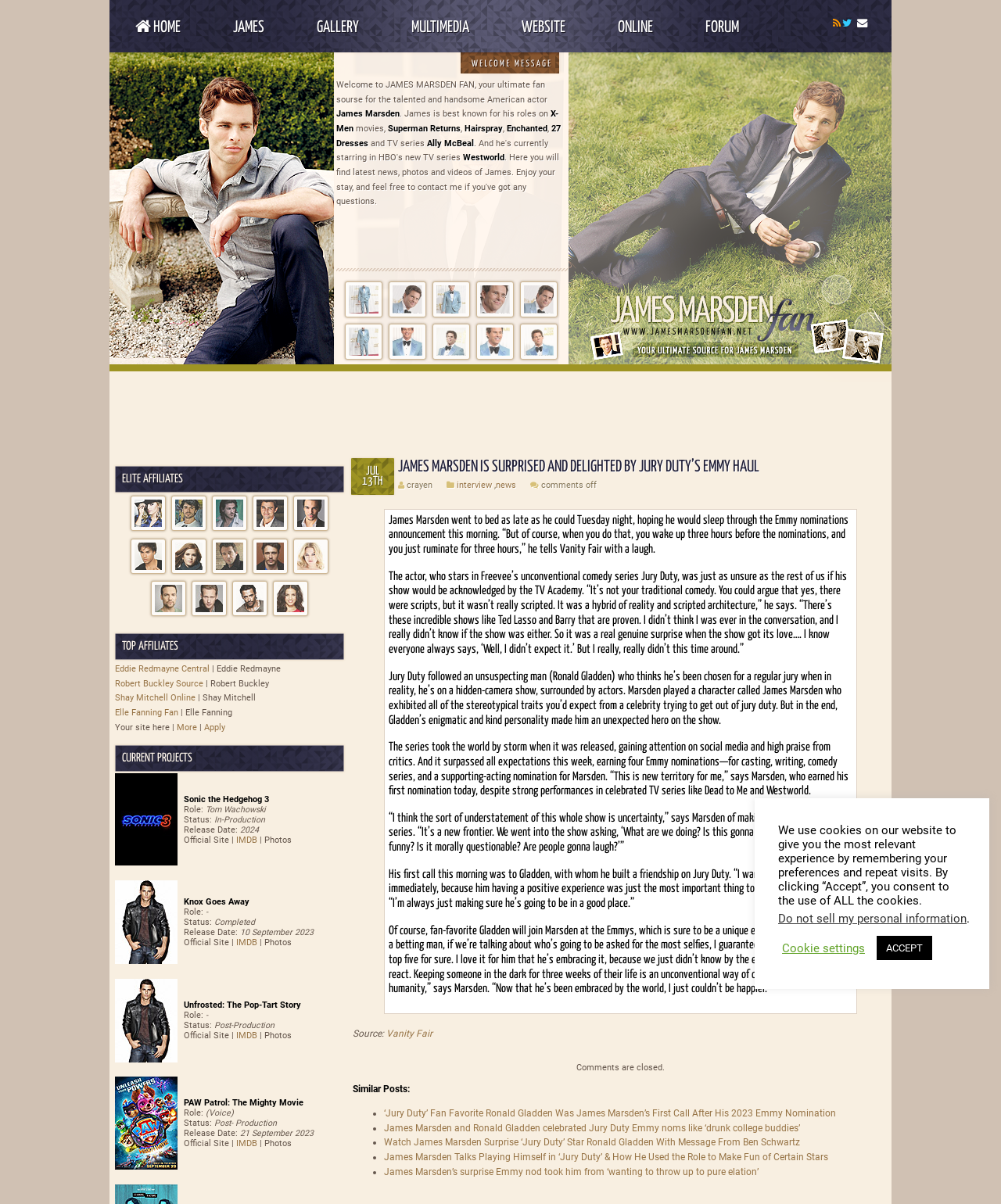Identify the bounding box for the UI element described as: "Subscribe to our Newsletter". The coordinates should be four float numbers between 0 and 1, i.e., [left, top, right, bottom].

None